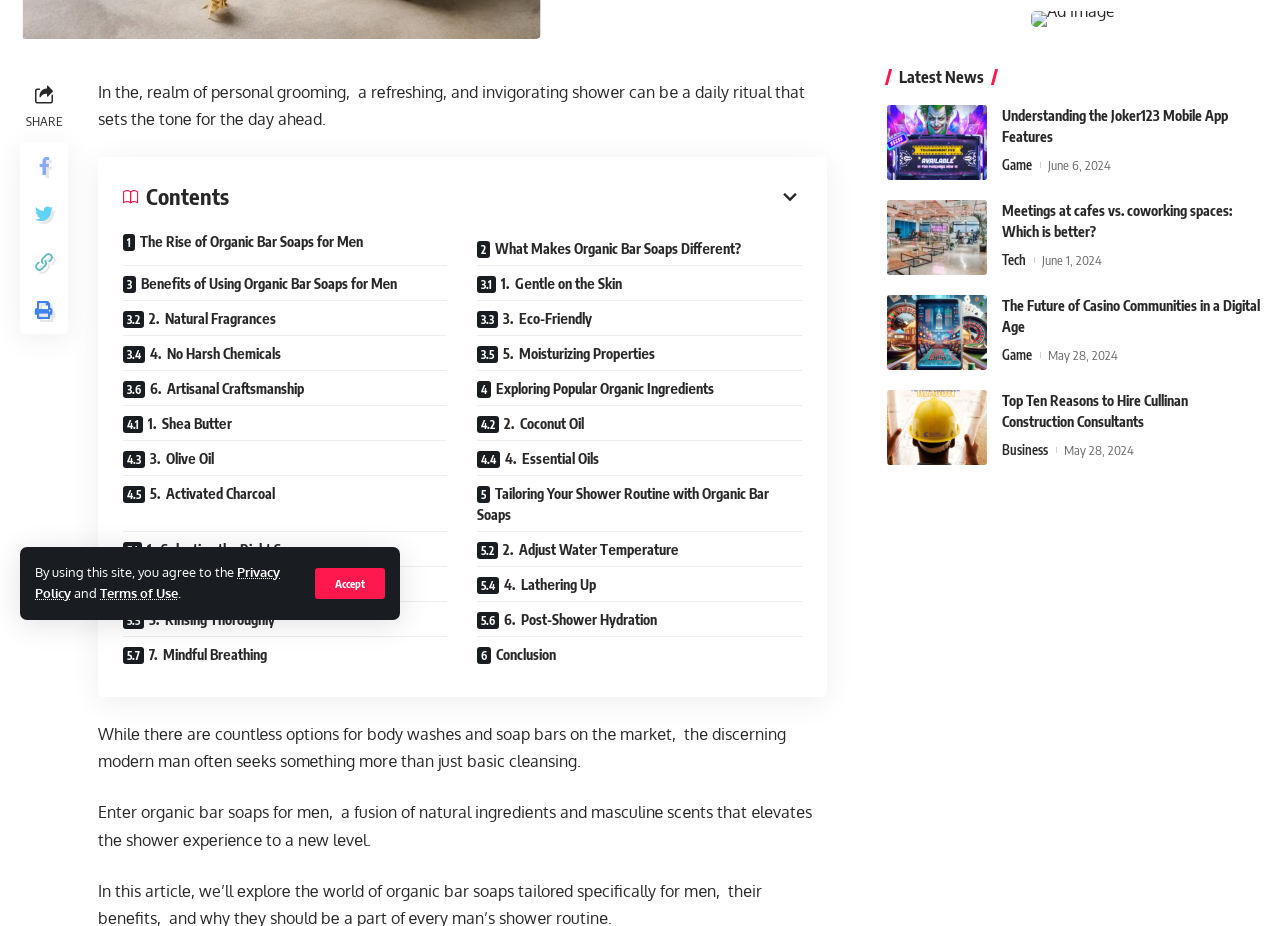Find the bounding box coordinates for the HTML element described as: "3. Olivе Oil". The coordinates should consist of four float values between 0 and 1, i.e., [left, top, right, bottom].

[0.084, 0.476, 0.361, 0.514]